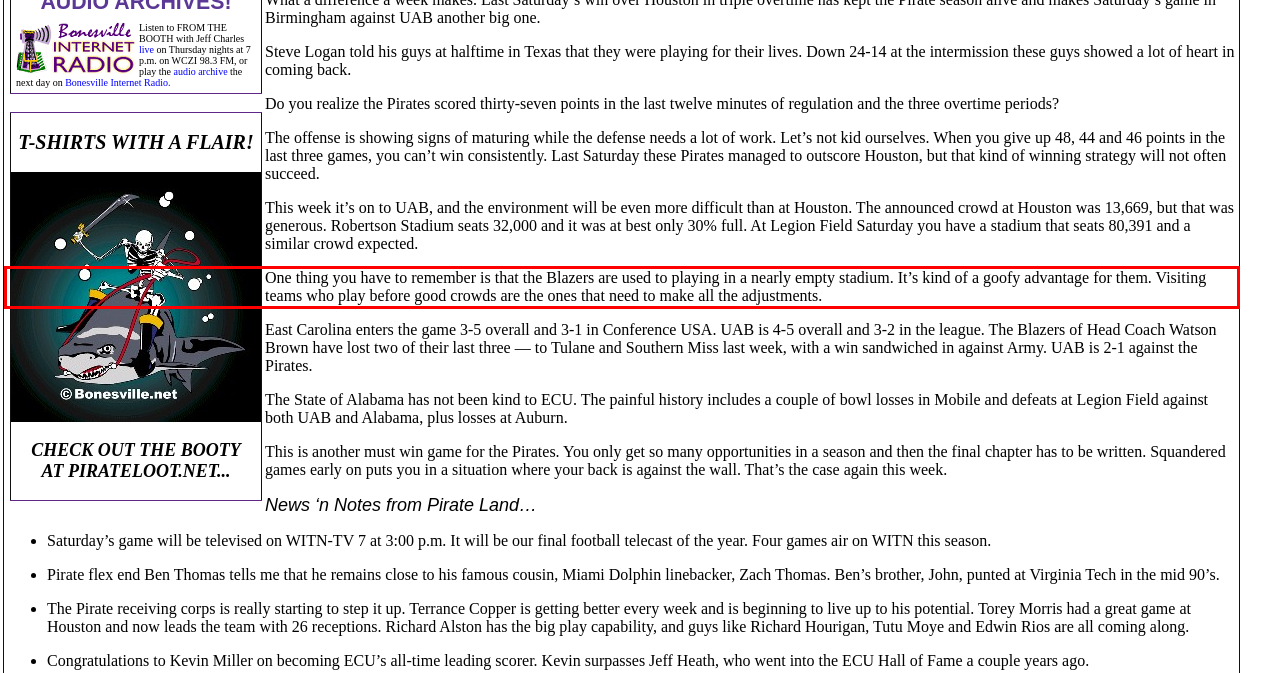Given a screenshot of a webpage with a red bounding box, extract the text content from the UI element inside the red bounding box.

One thing you have to remember is that the Blazers are used to playing in a nearly empty stadium. It’s kind of a goofy advantage for them. Visiting teams who play before good crowds are the ones that need to make all the adjustments.